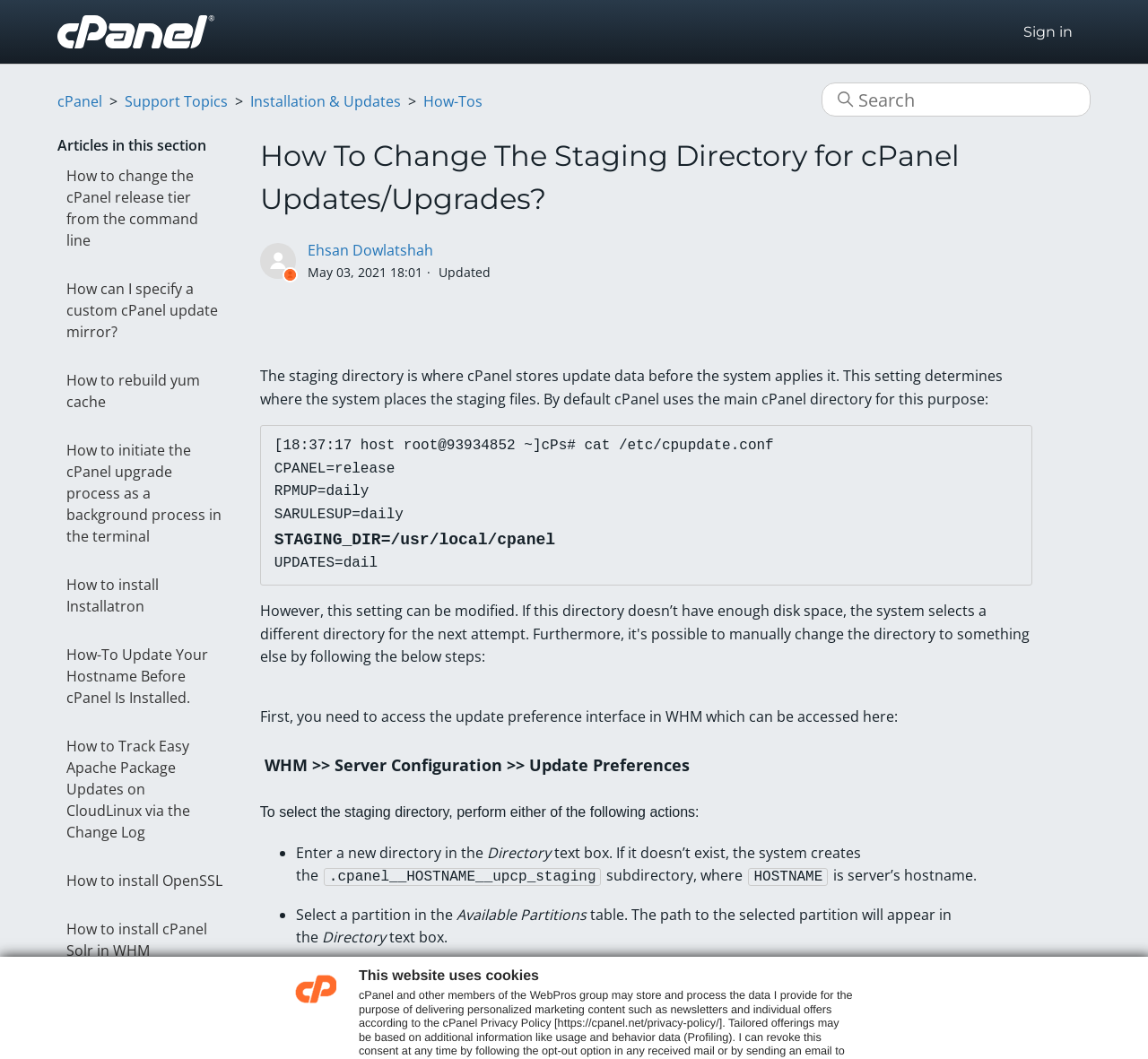Give a complete and precise description of the webpage's appearance.

This webpage is about changing the staging directory for cPanel updates and upgrades. At the top, there is a logo and a heading that says "This website uses cookies." Below that, there is a navigation menu with links to "cPanel", "Support Topics", "Installation & Updates", and "How-Tos". 

On the top right, there is a search bar and a button to sign in. Below the navigation menu, there is a list of links to related topics, such as "How to change the cPanel release tier from the command line" and "How to install Installatron".

The main content of the webpage is divided into sections. The first section has a heading that says "How To Change The Staging Directory for cPanel Updates/Upgrades?" and is followed by a brief description of what the staging directory is and its default location. 

Below that, there are code snippets and explanations of how to configure the staging directory. The text is accompanied by images and links to related topics. The webpage also has a section that explains how to access the update preference interface in WHM and how to select the staging directory.

Throughout the webpage, there are several static text elements, including headings, paragraphs, and code snippets. There are also several links and images, including a logo and icons for navigation. The overall layout is organized and easy to follow, with clear headings and concise text.